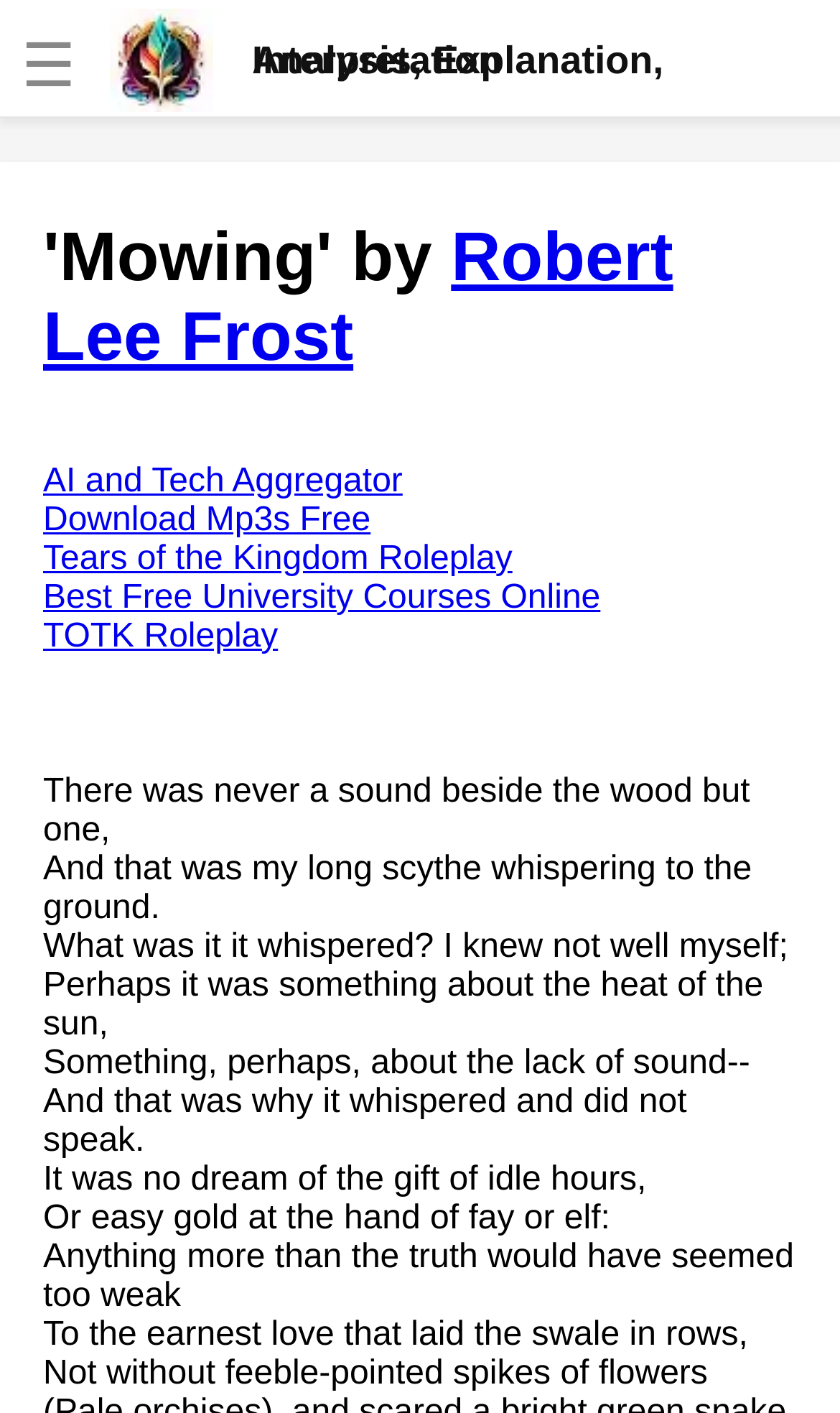Give an extensive and precise description of the webpage.

The webpage is about the analysis and interpretation of the poem "Mowing" by Robert Lee Frost. At the top left corner, there is a checkbox with a logo and the text "Analysis, Explanation, Interpretation". Below this, there is a list of links to analysis of various poems, including "Fire And Ice" and "The Road Not Taken" by Robert Frost, "Dover Beach" by Matthew Arnold, and others.

To the right of the checkbox, there is a logo image. Below the list of links, there is a heading that reads "'Mowing' by Robert Lee Frost", with a link to the poet's name. 

On the right side of the page, there are several links to unrelated topics, such as "AI and Tech Aggregator", "Download Mp3s Free", and "Best Free University Courses Online". 

The main content of the page is the poem "Mowing" itself, which is displayed in a series of static text elements. The poem is divided into 11 stanzas, each with a few lines of text. The text is arranged vertically, with each stanza below the previous one. The poem explores the themes of nature, sound, and the speaker's introspection.